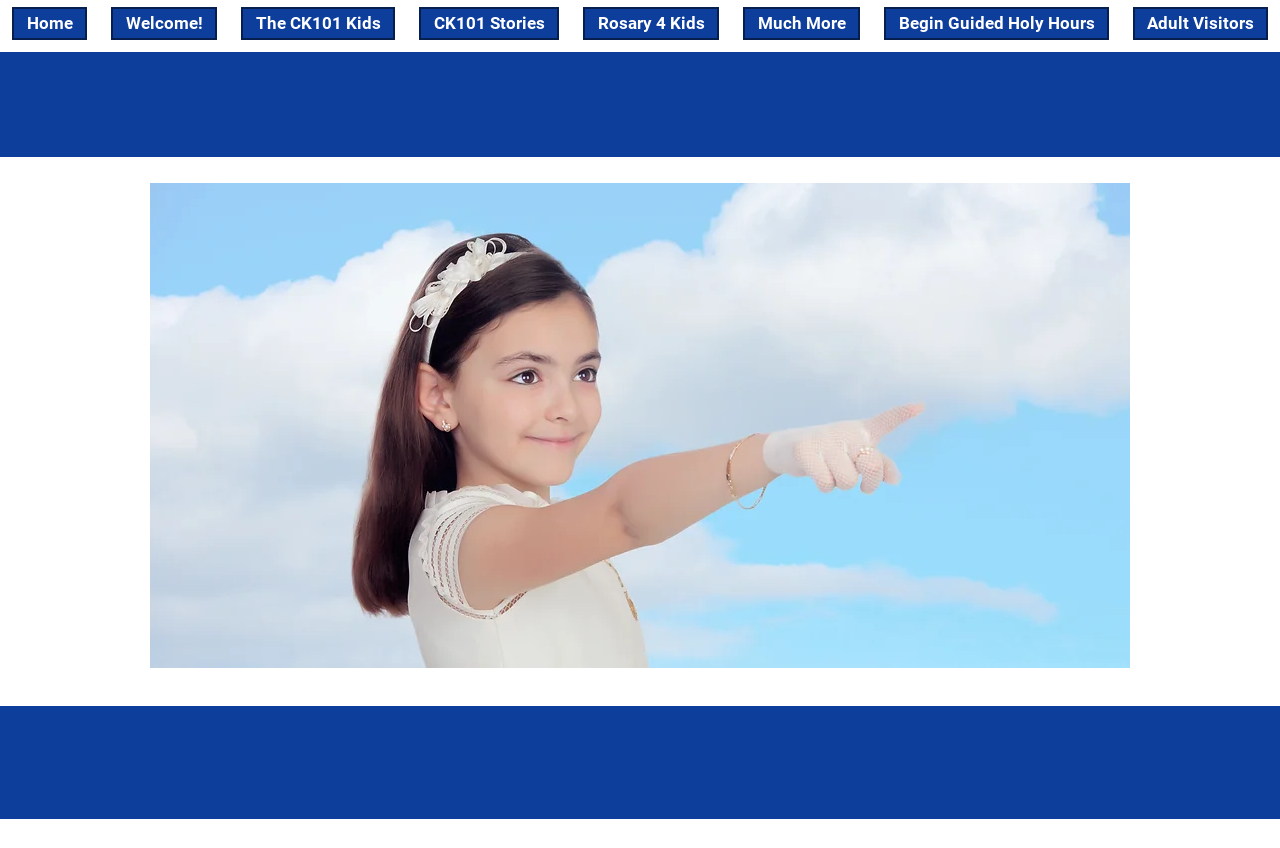How many navigation links are there?
Refer to the screenshot and deliver a thorough answer to the question presented.

By examining the navigation section, I can see that there are 9 links: 'Home', 'Welcome!', 'The CK101 Kids', 'CK101 Stories', 'Rosary 4 Kids', 'Much More', 'Begin Guided Holy Hours', and 'Adult Visitors'.